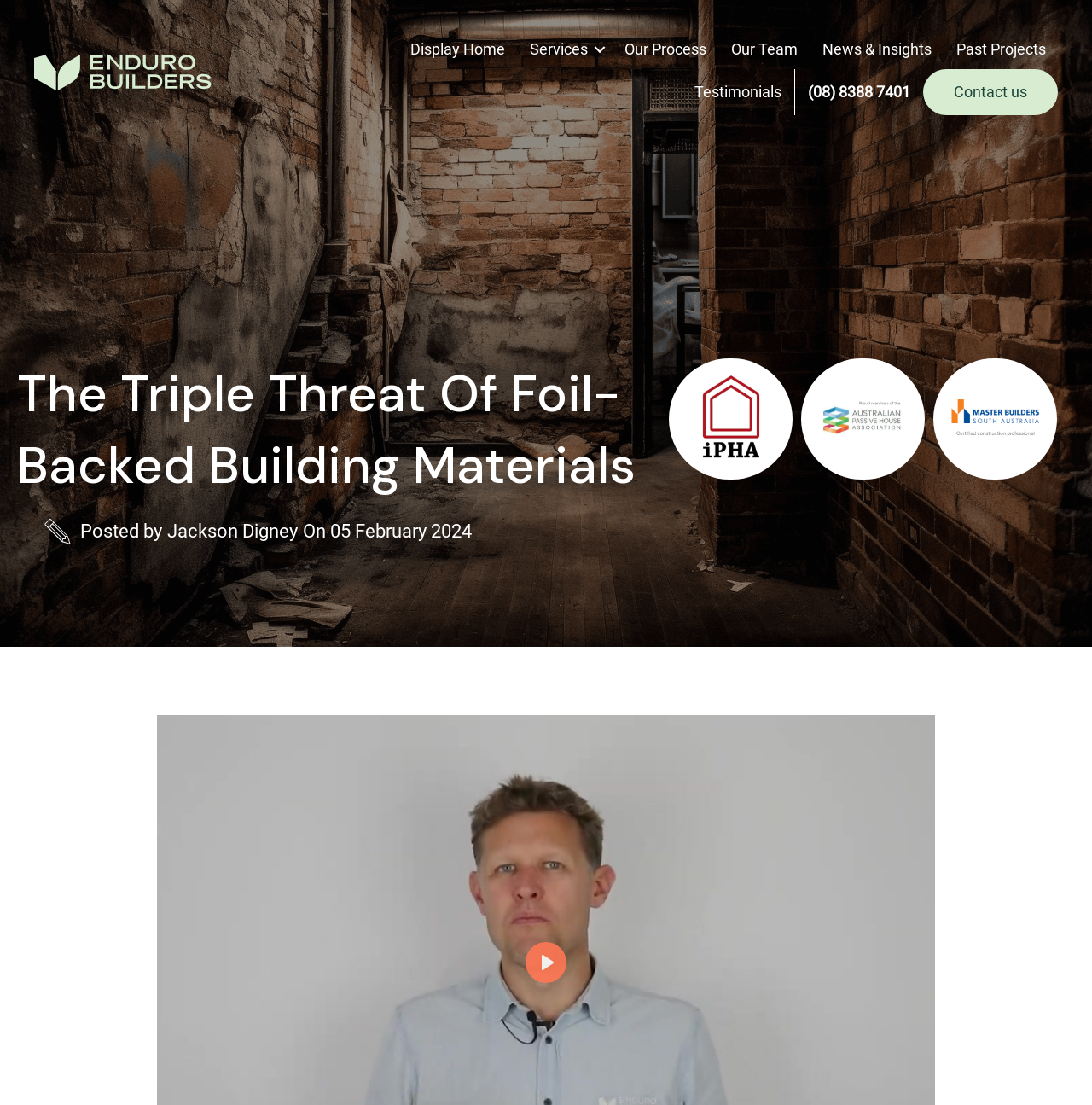Please use the details from the image to answer the following question comprehensively:
What is the logo of the website?

The logo is located at the top left corner of the webpage, and it is an image with the text 'Enduro Builders'.